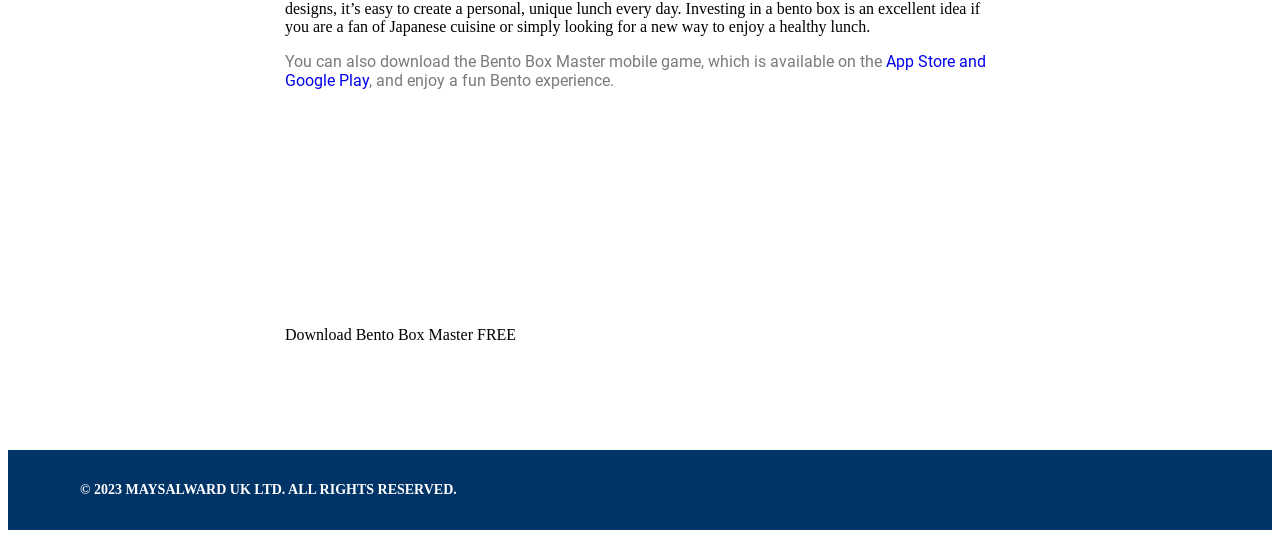Please reply with a single word or brief phrase to the question: 
What is the name of the mobile game mentioned?

Bento Box Master